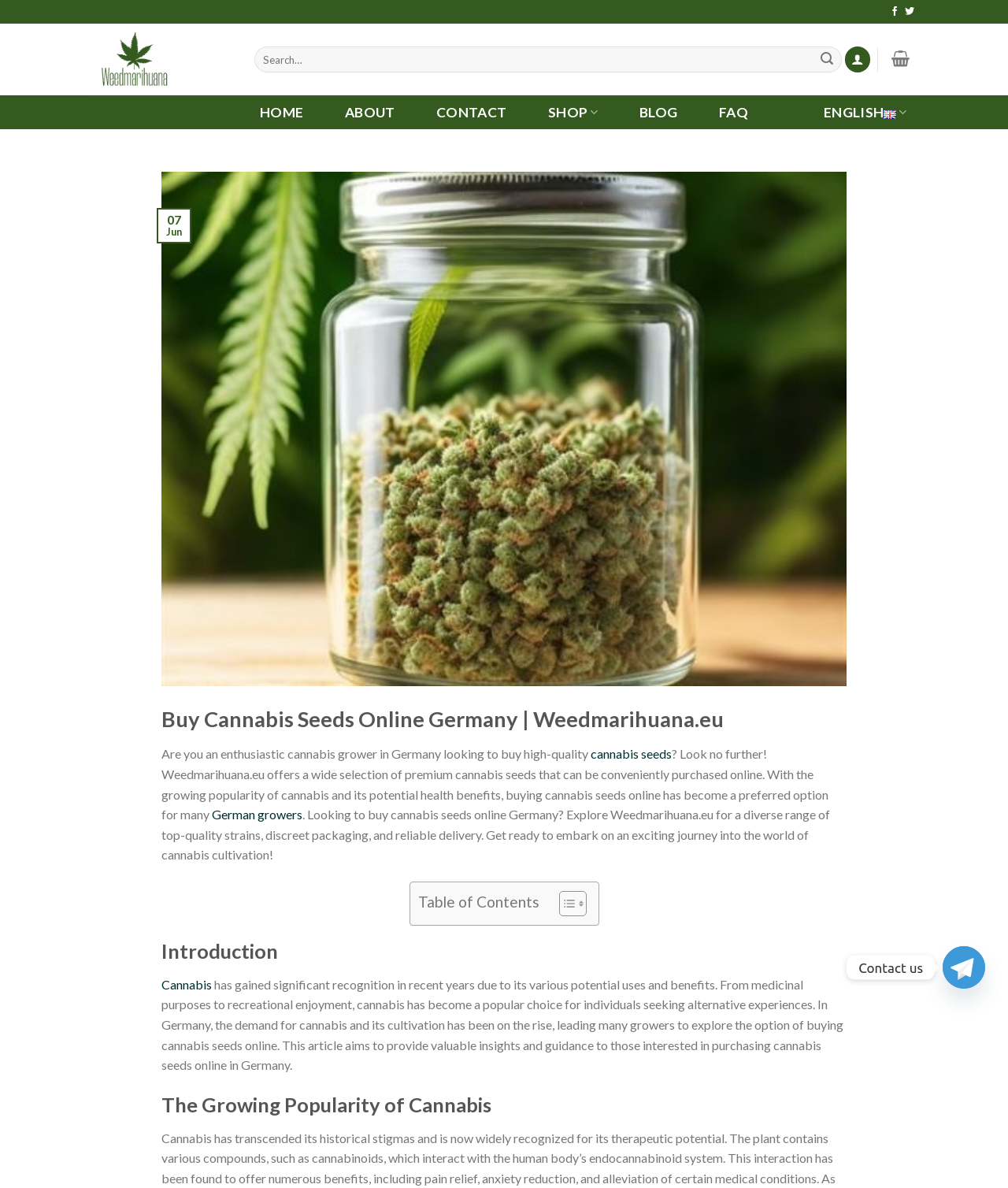Answer succinctly with a single word or phrase:
What is the language of the website?

English